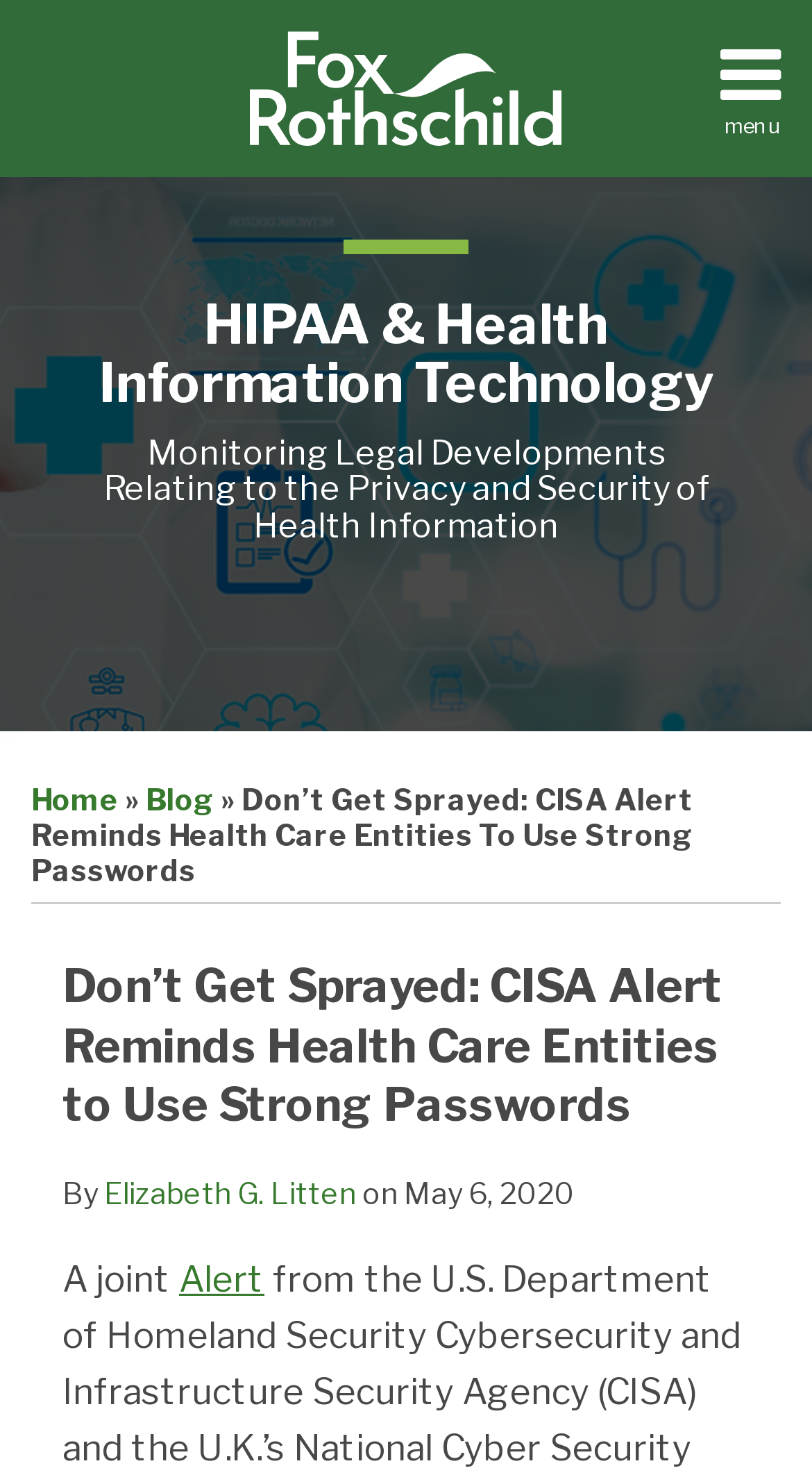Identify the bounding box coordinates of the section that should be clicked to achieve the task described: "Click the menu".

[0.038, 0.027, 0.962, 0.096]